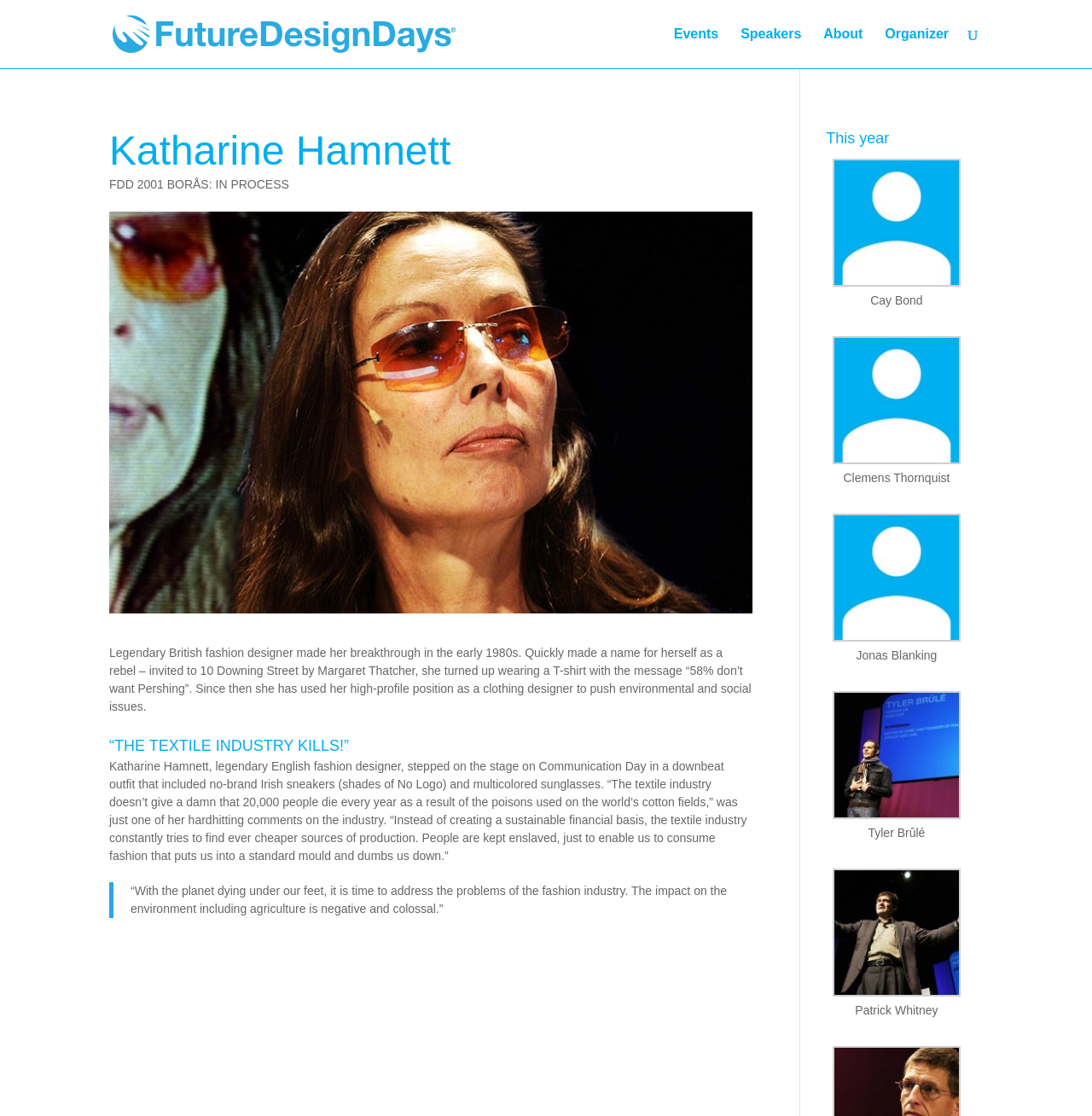Please determine the bounding box of the UI element that matches this description: FDD 2001 Borås: In process. The coordinates should be given as (top-left x, top-left y, bottom-right x, bottom-right y), with all values between 0 and 1.

[0.1, 0.159, 0.265, 0.171]